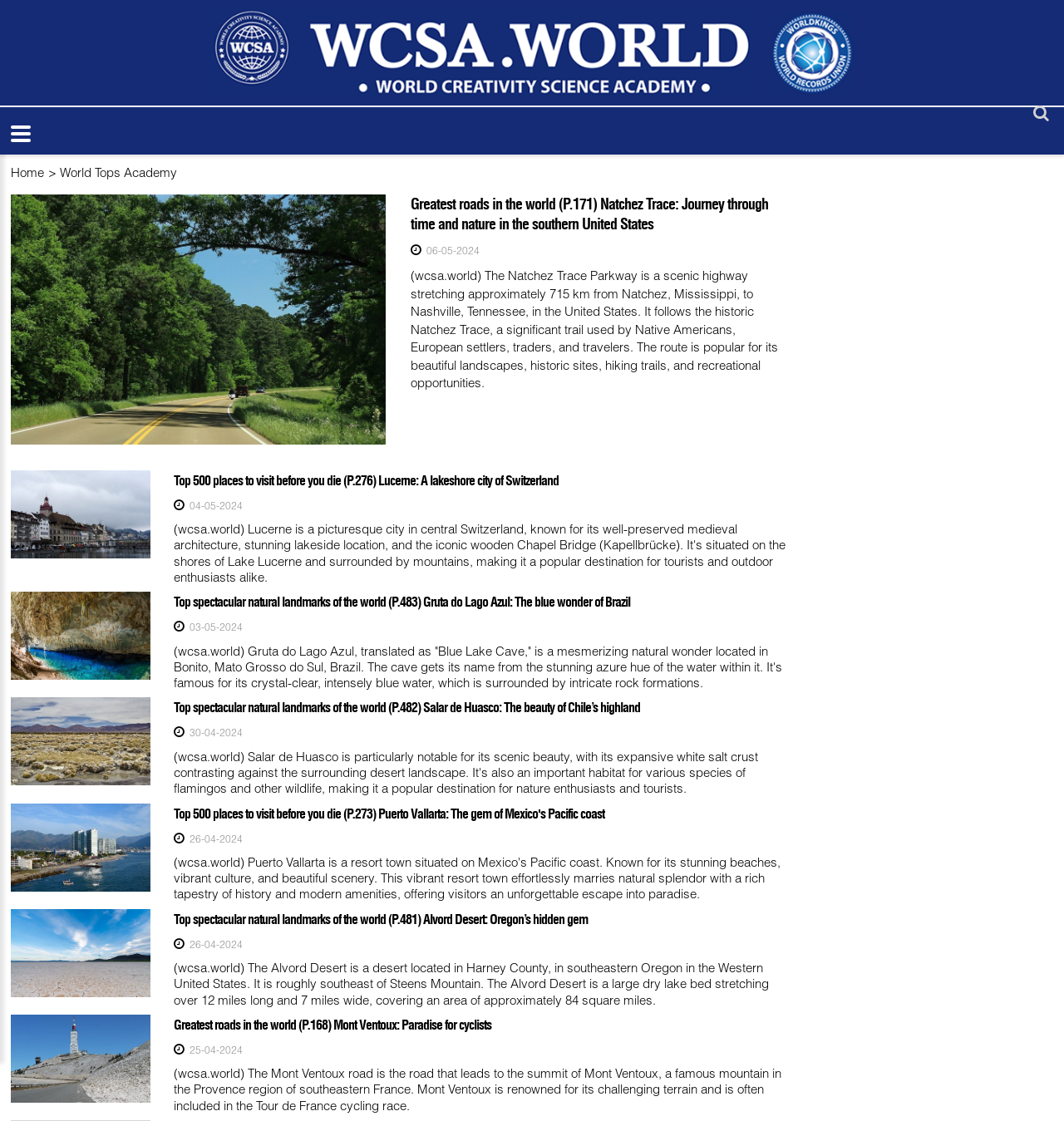What is the location of the Alvord Desert?
Answer the question with detailed information derived from the image.

The location of the Alvord Desert can be found in the StaticText element with ID 415, which contains the text 'The Alvord Desert is a desert located in Harney County, in southeastern Oregon in the Western United States'.